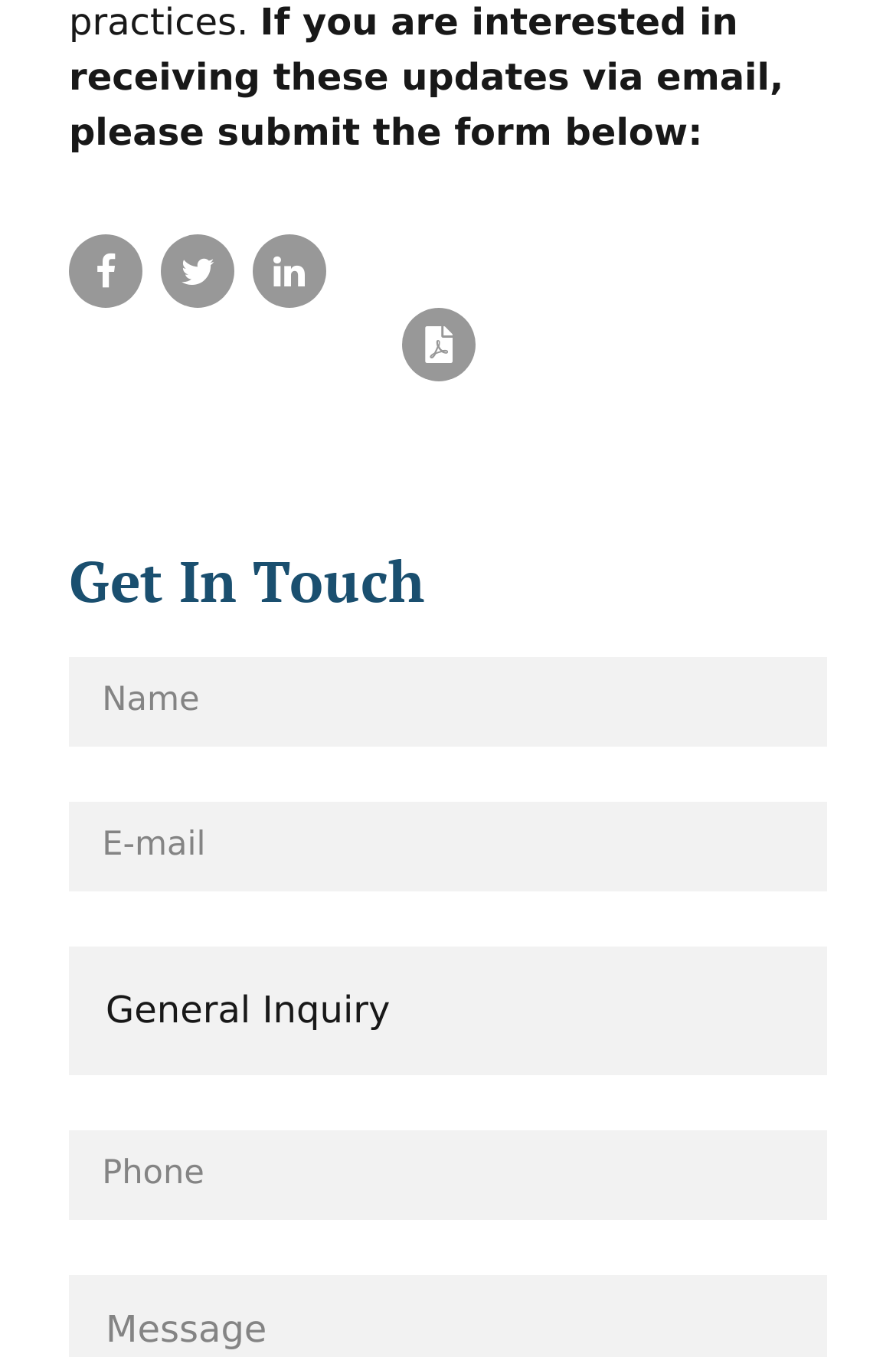Please provide the bounding box coordinates for the element that needs to be clicked to perform the instruction: "click the Get In Touch heading". The coordinates must consist of four float numbers between 0 and 1, formatted as [left, top, right, bottom].

[0.077, 0.403, 0.923, 0.47]